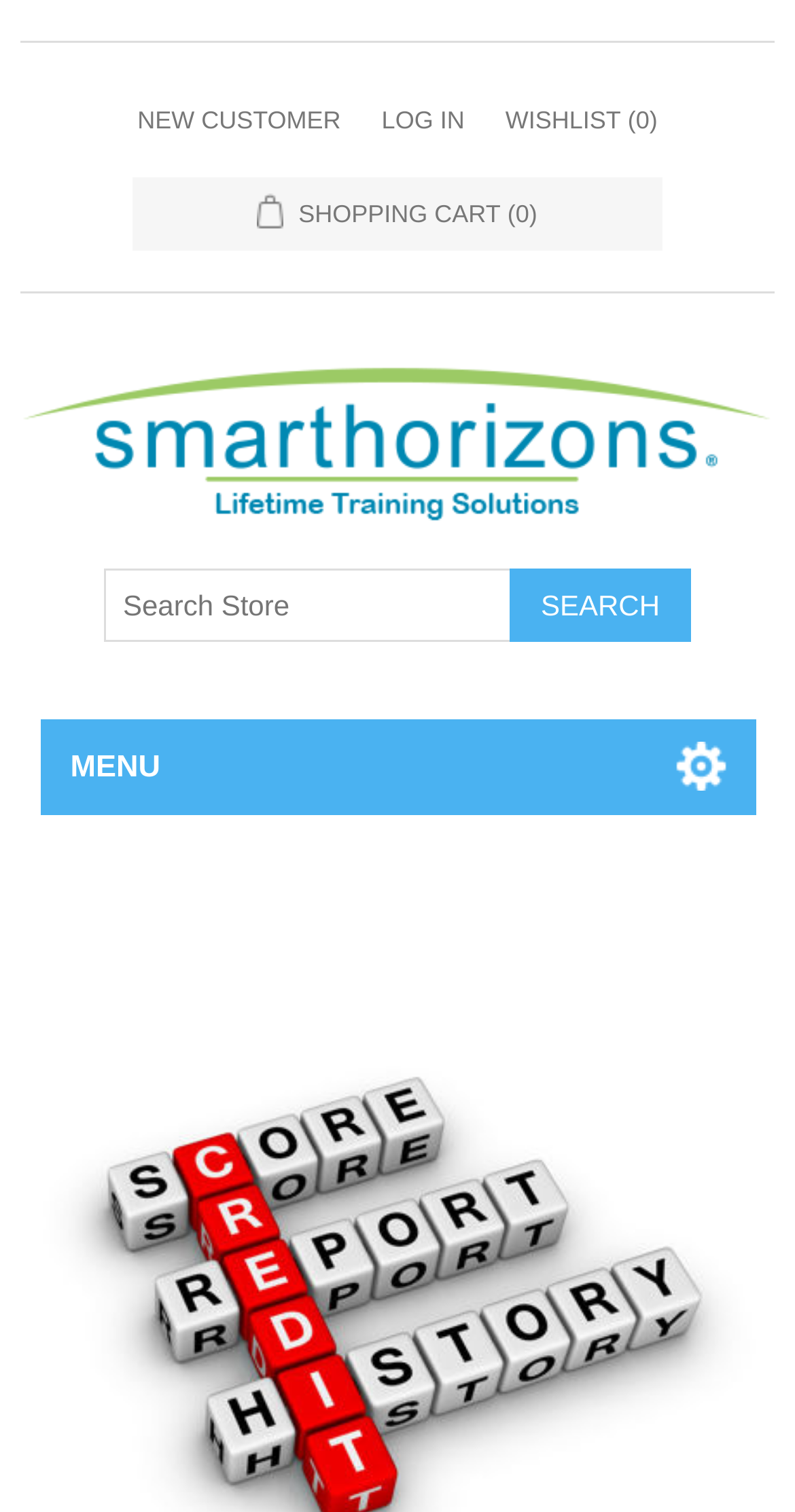Summarize the webpage in an elaborate manner.

The webpage is titled "Smart Horizons. Credit" and has a navigation menu at the top with four links: "NEW CUSTOMER" on the left, "LOG IN" in the middle, "WISHLIST (0)" to the right of "LOG IN", and "SHOPPING CART (0)" below the "NEW CUSTOMER" link. 

Below the navigation menu, there is a prominent link "Employee Readiness Store" that spans almost the entire width of the page, accompanied by an image with the same name. 

Underneath the "Employee Readiness Store" link, there is a search bar with a "Search Store" textbox and a "Search" button to its right. The button has the text "SEARCH" on it. 

On the left side of the search bar, there is a "MENU" label.